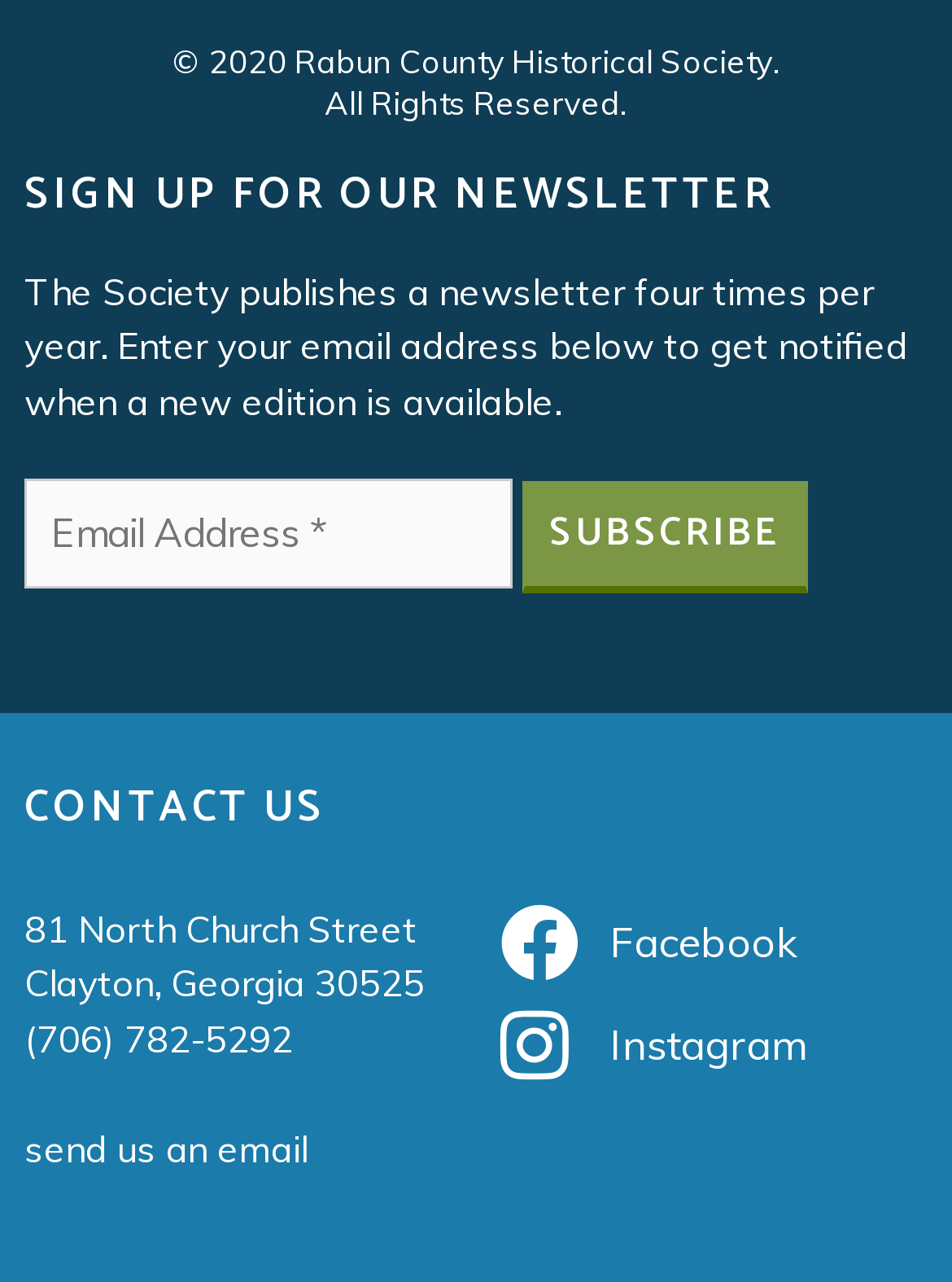Can you find the bounding box coordinates for the UI element given this description: "(706) 782-5292"? Provide the coordinates as four float numbers between 0 and 1: [left, top, right, bottom].

[0.026, 0.792, 0.308, 0.828]